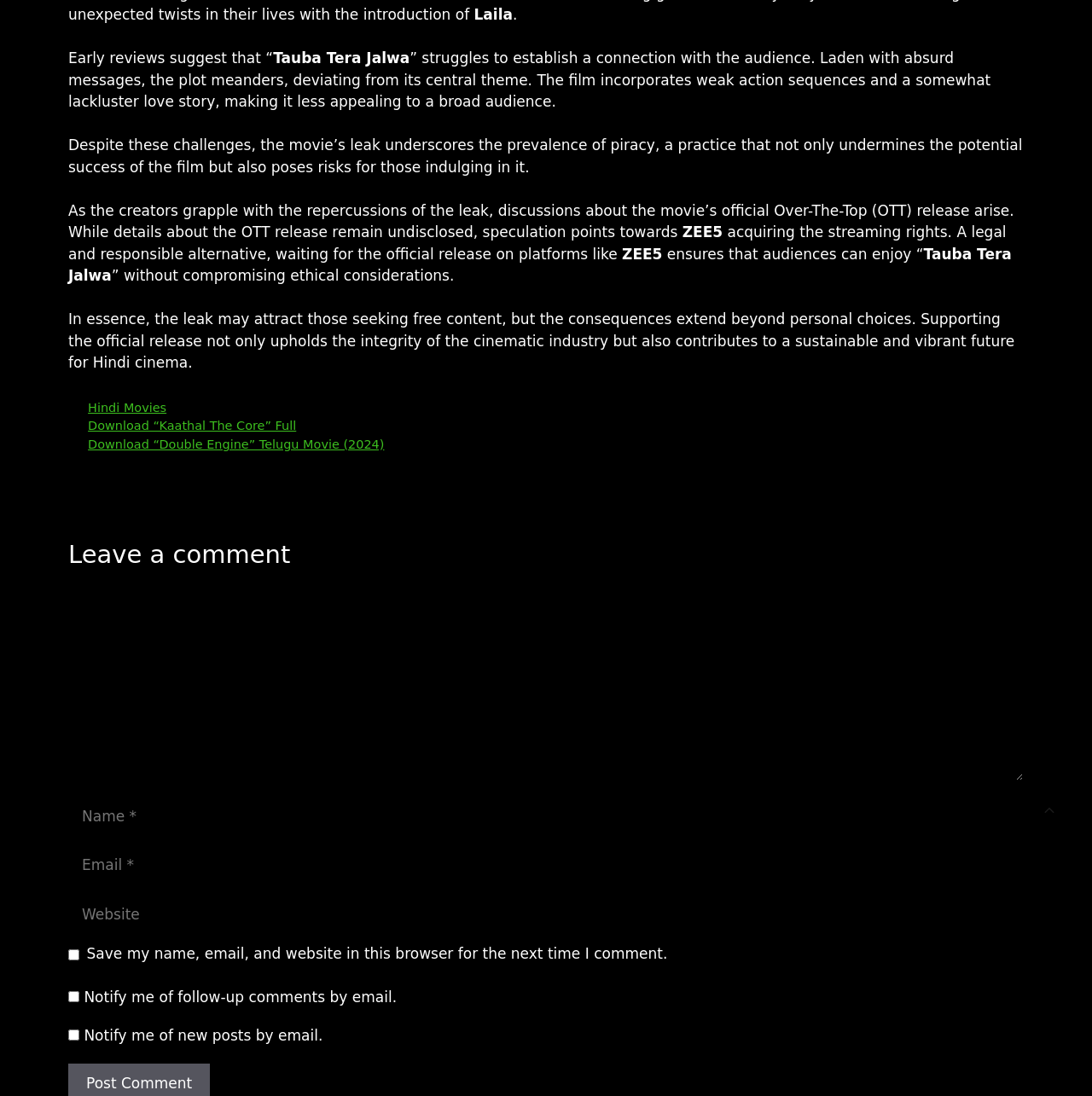Locate the bounding box coordinates of the UI element described by: "Hindi Movies". Provide the coordinates as four float numbers between 0 and 1, formatted as [left, top, right, bottom].

[0.081, 0.366, 0.152, 0.378]